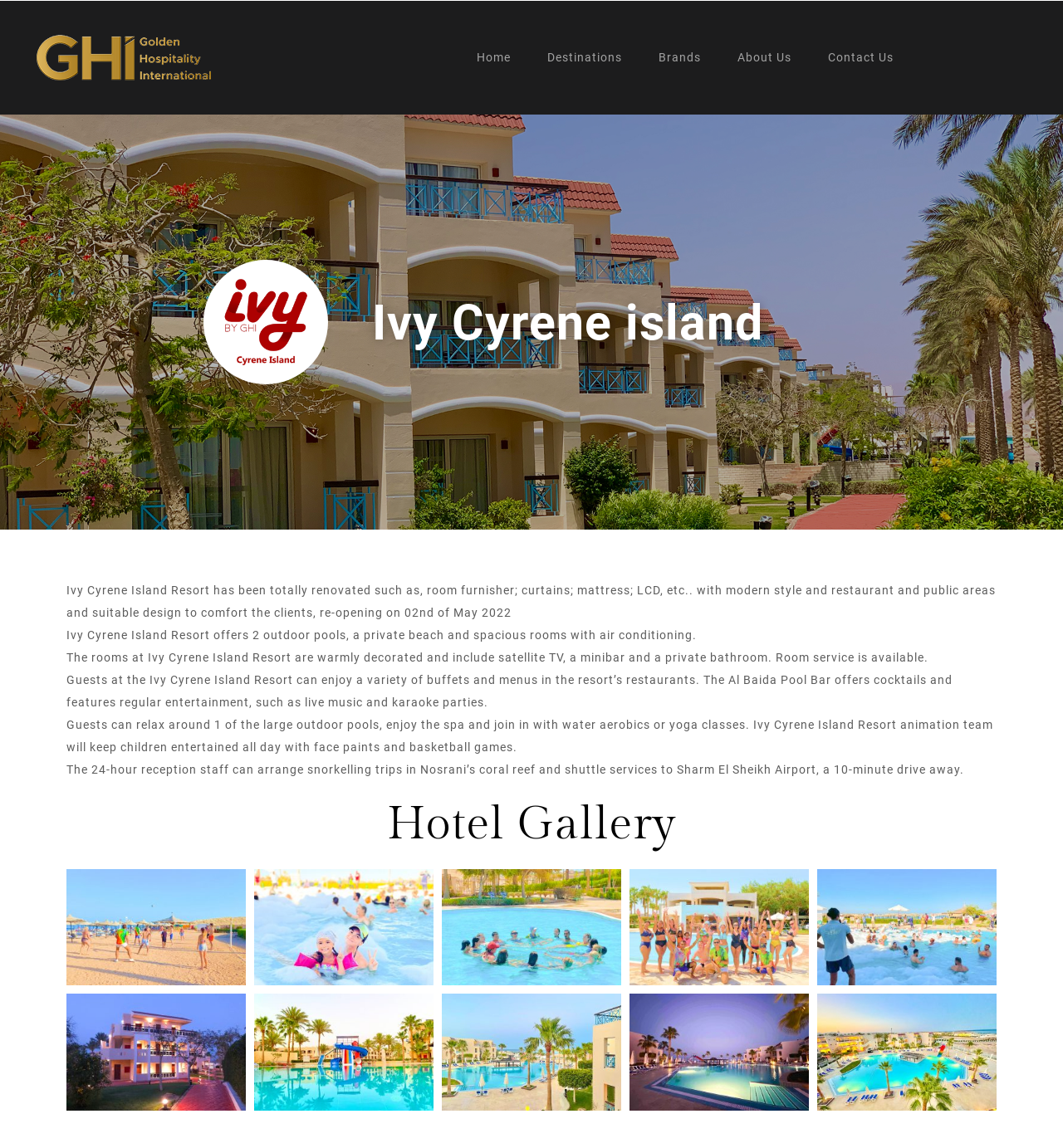Predict the bounding box coordinates of the UI element that matches this description: "About Us". The coordinates should be in the format [left, top, right, bottom] with each value between 0 and 1.

[0.678, 0.045, 0.76, 0.055]